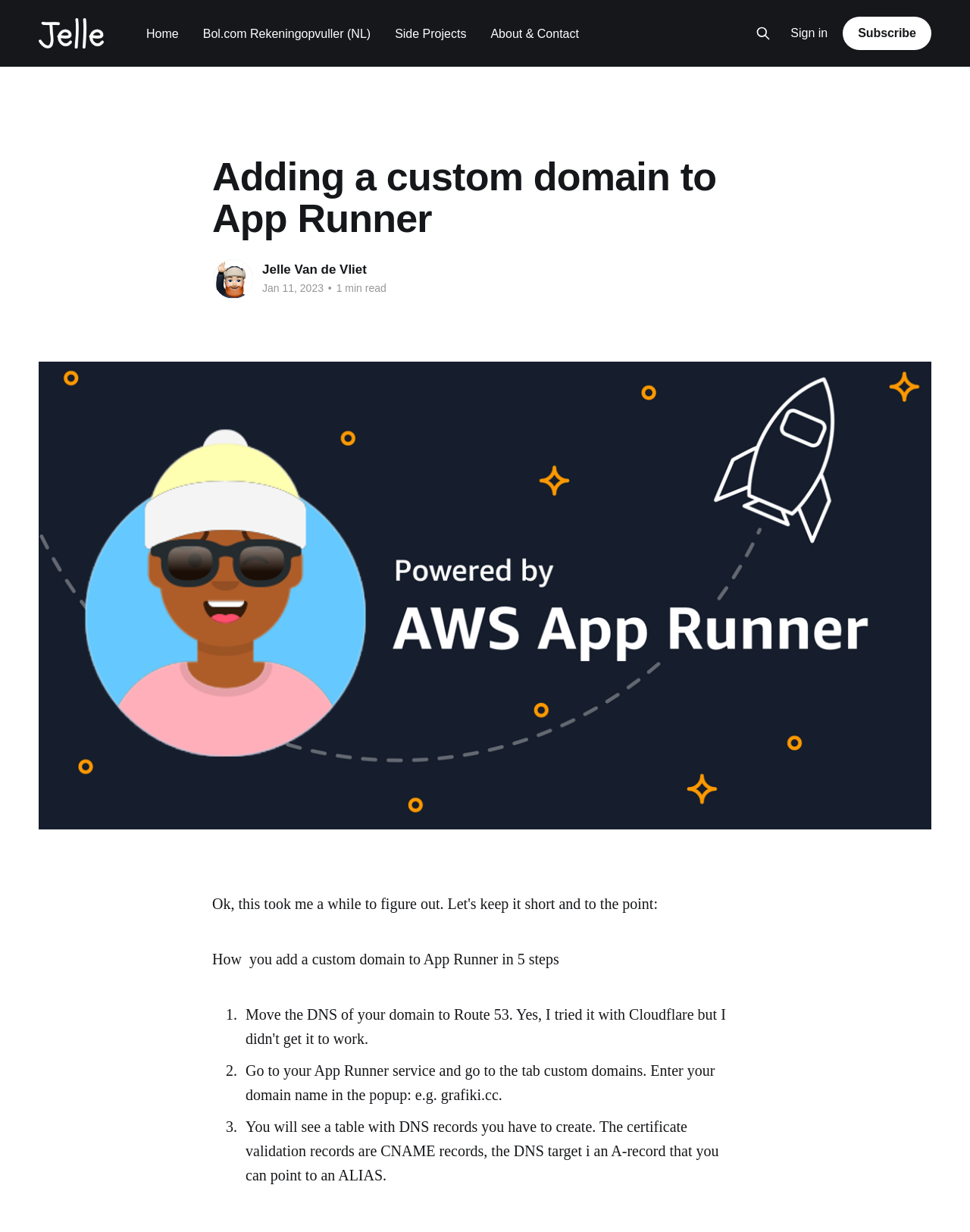How many steps are required to add a custom domain to App Runner?
Please craft a detailed and exhaustive response to the question.

The number of steps required to add a custom domain to App Runner is 5, which can be found by reading the static text 'How you add a custom domain to App Runner in 5 steps' in the main content area.